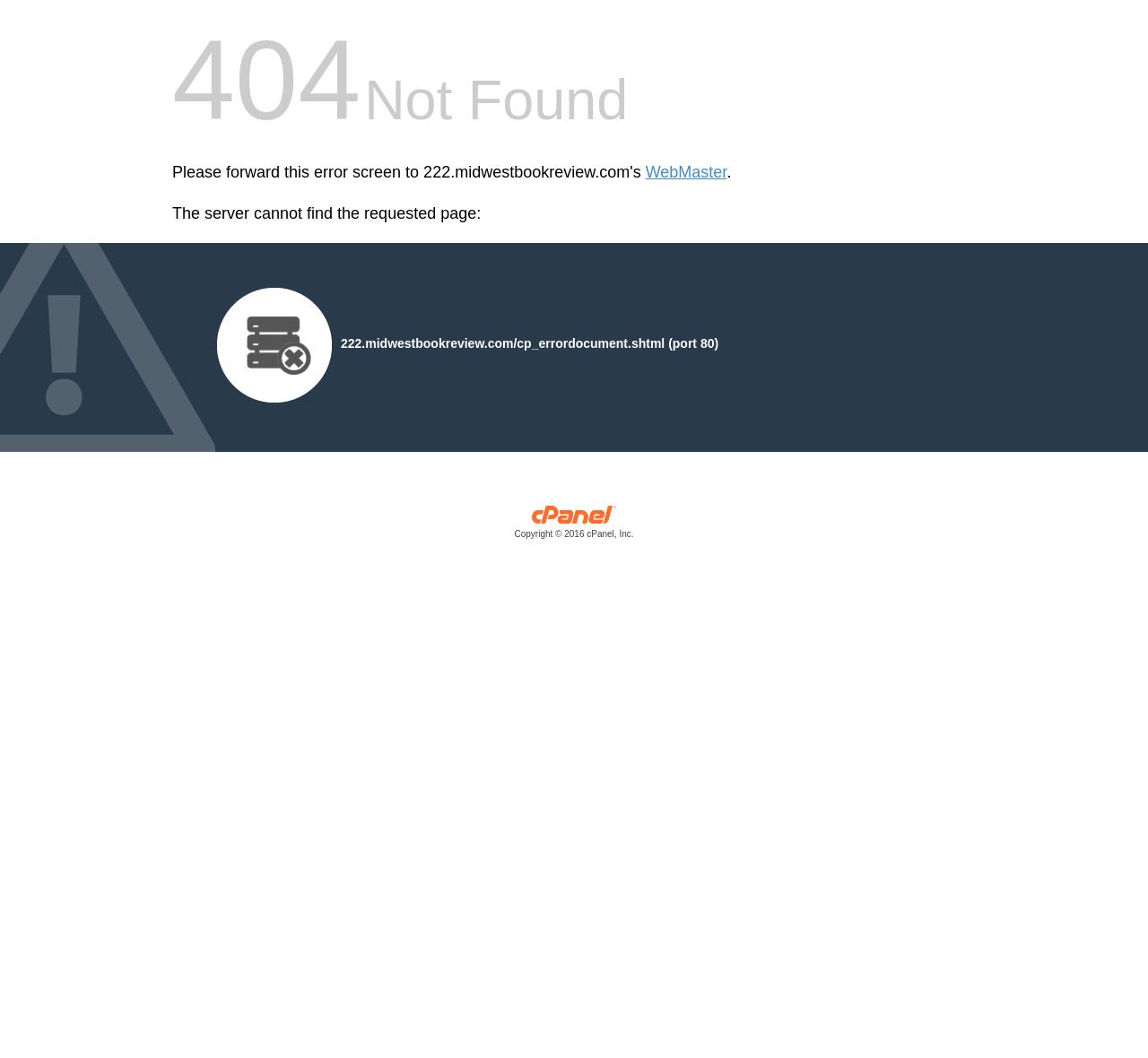Produce a meticulous description of the webpage.

The webpage displays a "404 Not Found" error message. At the top, there is a link to "WebMaster" positioned slightly to the right of the center, accompanied by a period. Below this, a brief error message reads, "The server cannot find the requested page:". 

To the right of this error message, there is an image, which is relatively small in size. Next to the image, a URL is provided: "222.midwestbookreview.com/cp_errordocument.shtml (port 80)". 

At the bottom of the page, there is a copyright notice from "cPanel, Inc. Copyright © 2016 cPanel, Inc.", which is a link. This notice is positioned near the center of the page and is accompanied by a small image of the "cPanel, Inc." logo to its right.